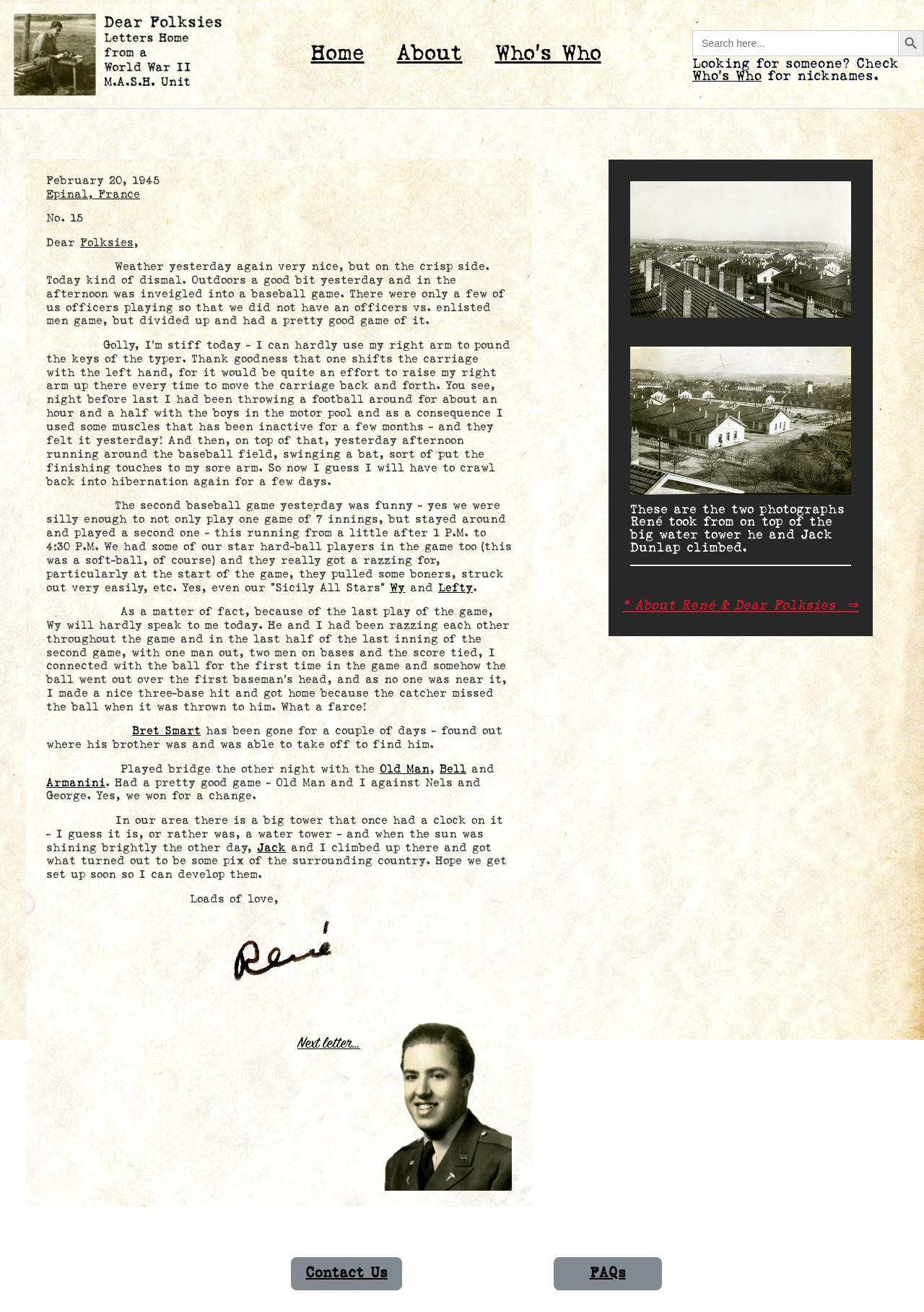Highlight the bounding box of the UI element that corresponds to this description: "Lefty".

[0.474, 0.443, 0.512, 0.453]